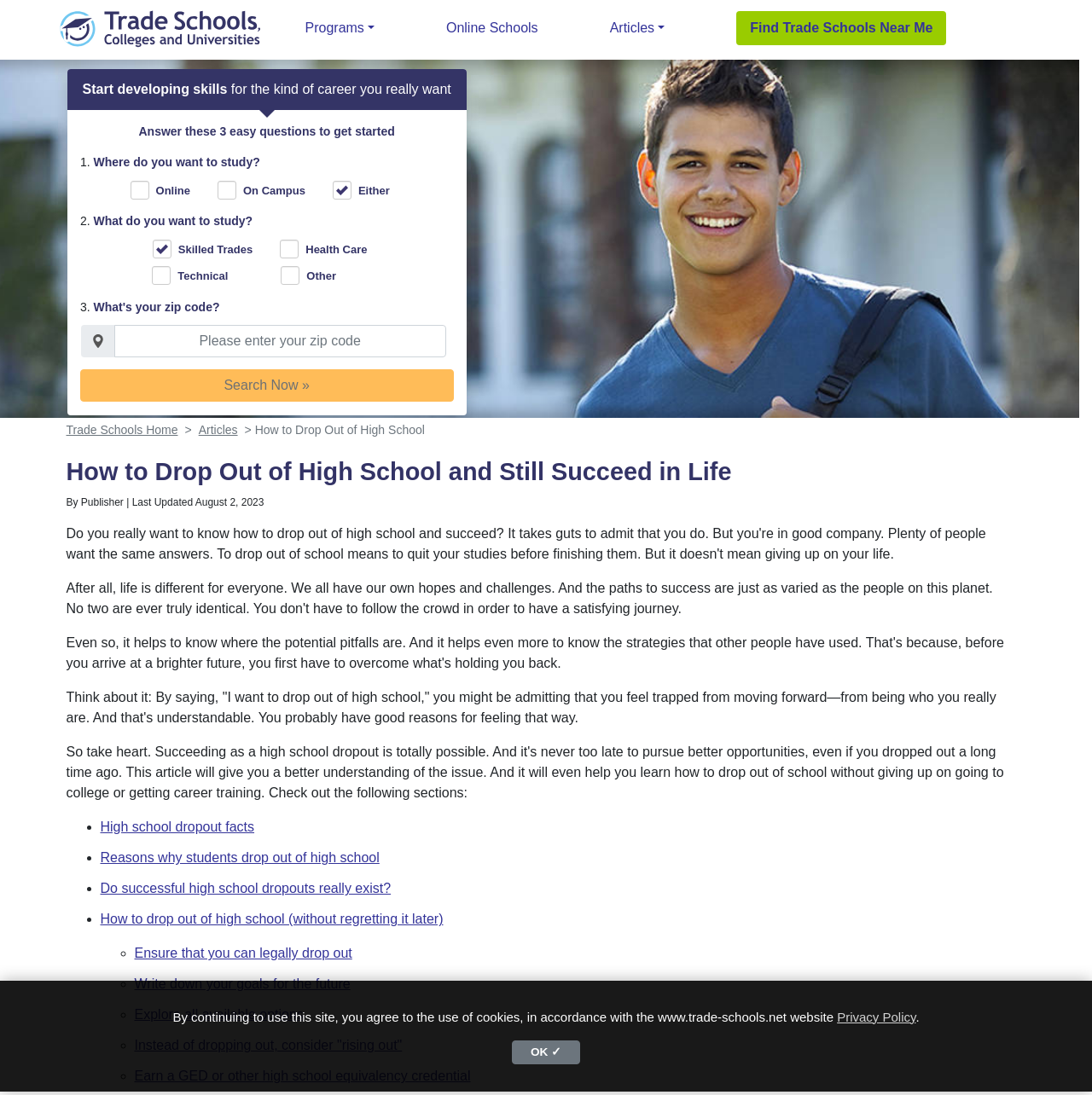Given the description "Articles", determine the bounding box of the corresponding UI element.

[0.554, 0.01, 0.613, 0.041]